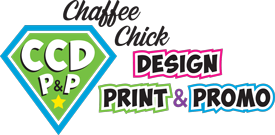Illustrate the scene in the image with a detailed description.

The image prominently features the logo of Chaffee Chick Design, a brand that specializes in design, printing, and promotional services. The logo is creatively designed in a playful comic style, displaying the initials "CCD" in a vibrant green within a diamond shape, emphasizing the brand's identity as a fun and engaging agency. The text "Chaffee Chick" arcs over the logo in a whimsical font, while "DESIGN" and "PRINT & PROMO" are highlighted in bold, multicolored lettering, enhancing its visual appeal. This design encapsulates the company's mission of providing dynamic and appealing graphic solutions, catering to a diverse range of promotional needs.